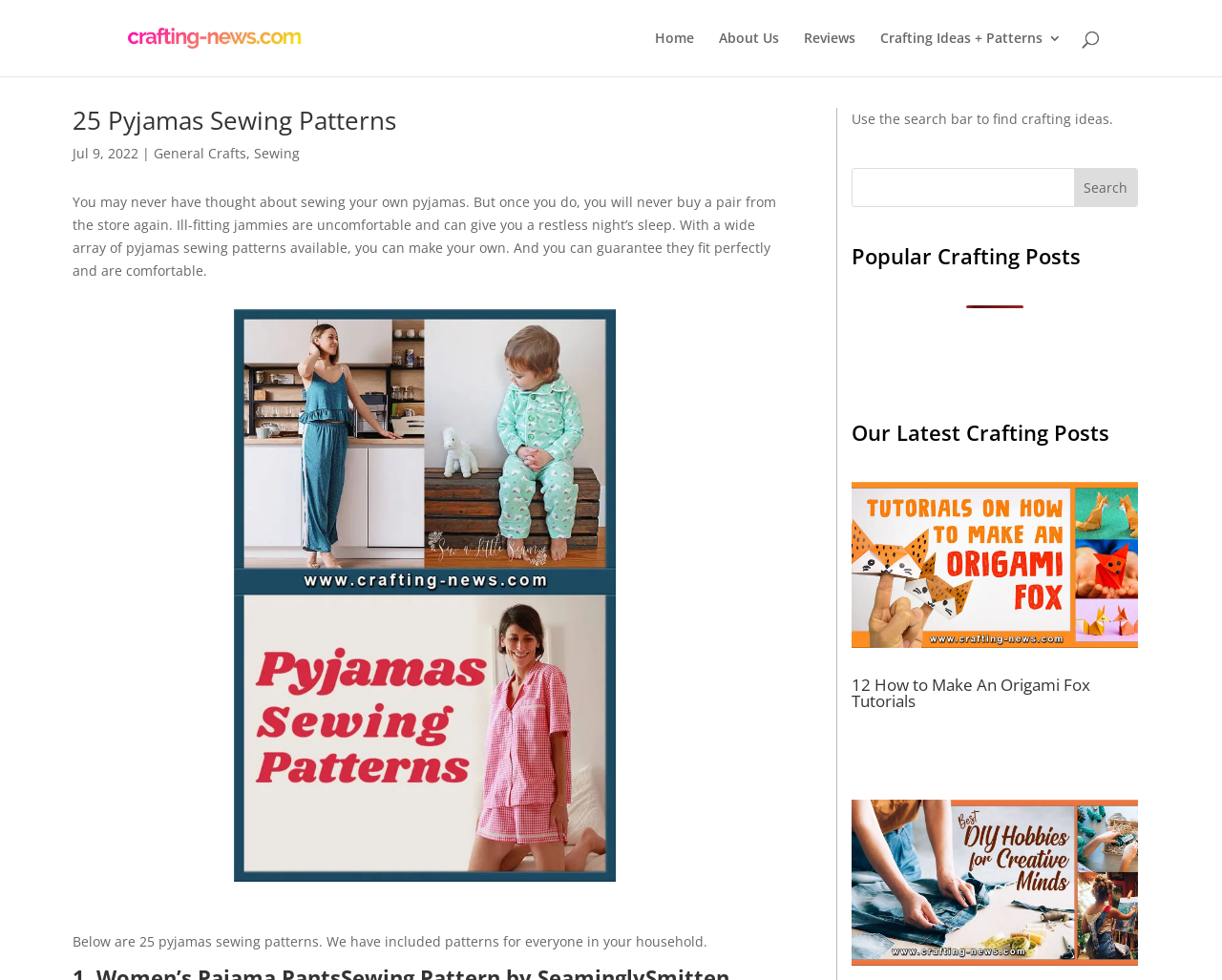Given the description "Crafting Ideas + Patterns", provide the bounding box coordinates of the corresponding UI element.

[0.72, 0.032, 0.869, 0.078]